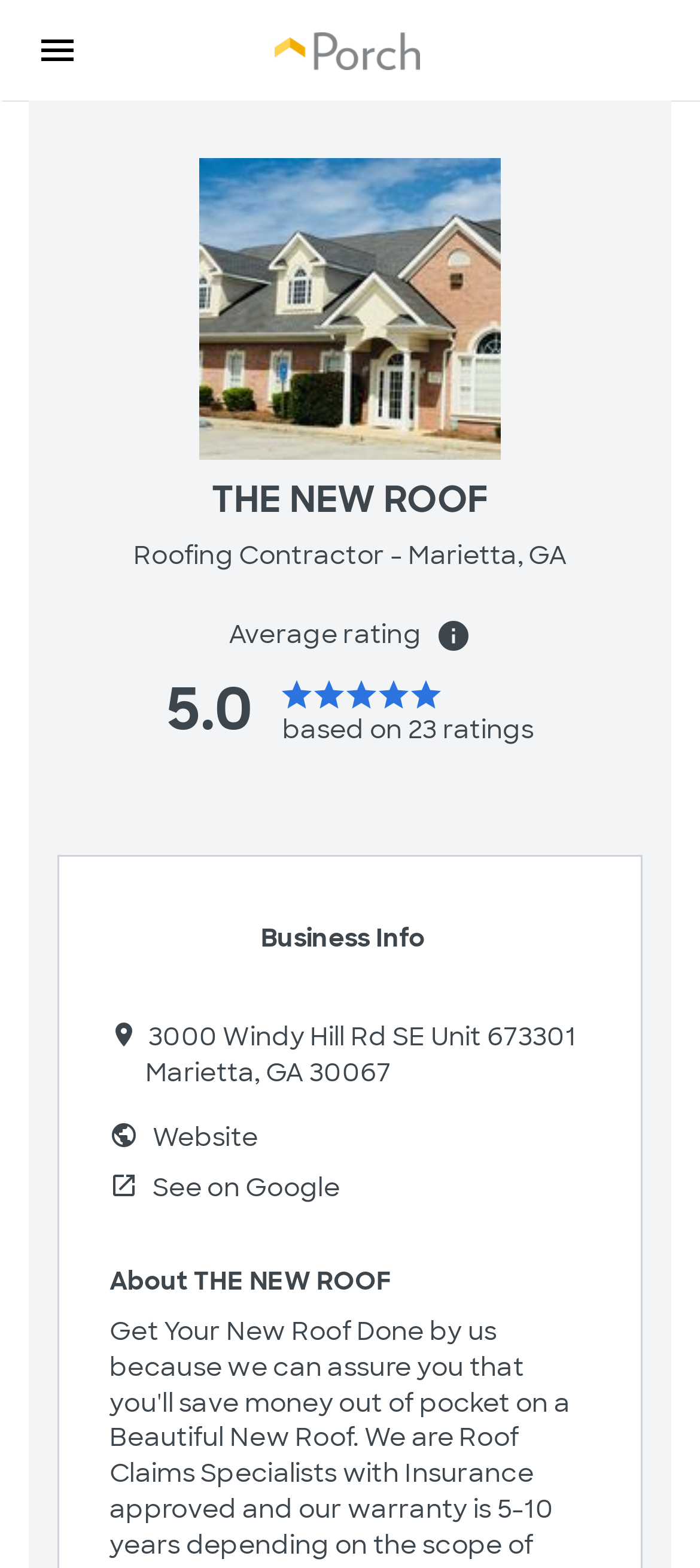Calculate the bounding box coordinates for the UI element based on the following description: "See on Google". Ensure the coordinates are four float numbers between 0 and 1, i.e., [left, top, right, bottom].

[0.218, 0.747, 0.485, 0.767]